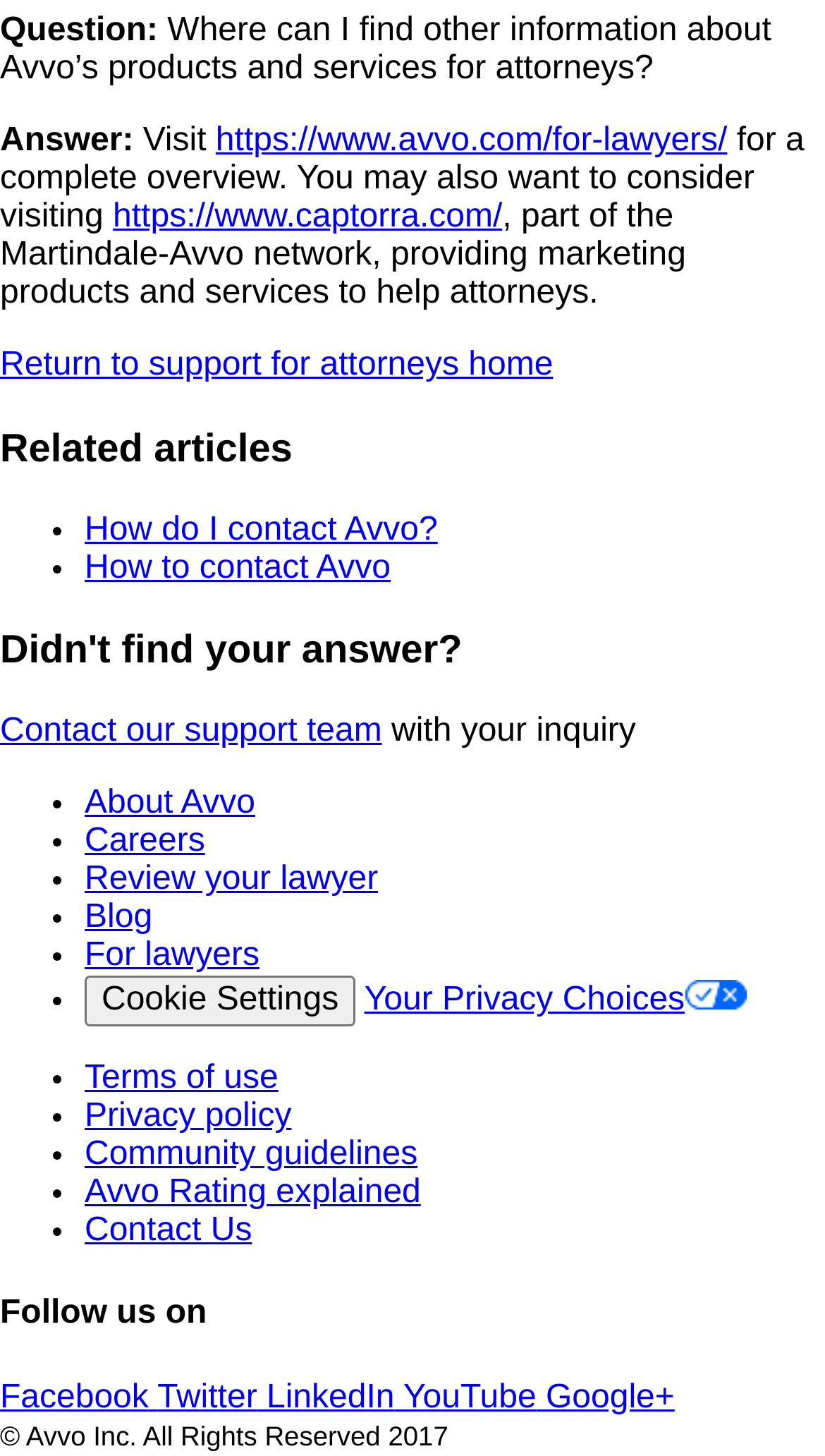Can you find the bounding box coordinates of the area I should click to execute the following instruction: "Visit 'https://www.avvo.com/for-lawyers/'"?

[0.261, 0.085, 0.882, 0.109]